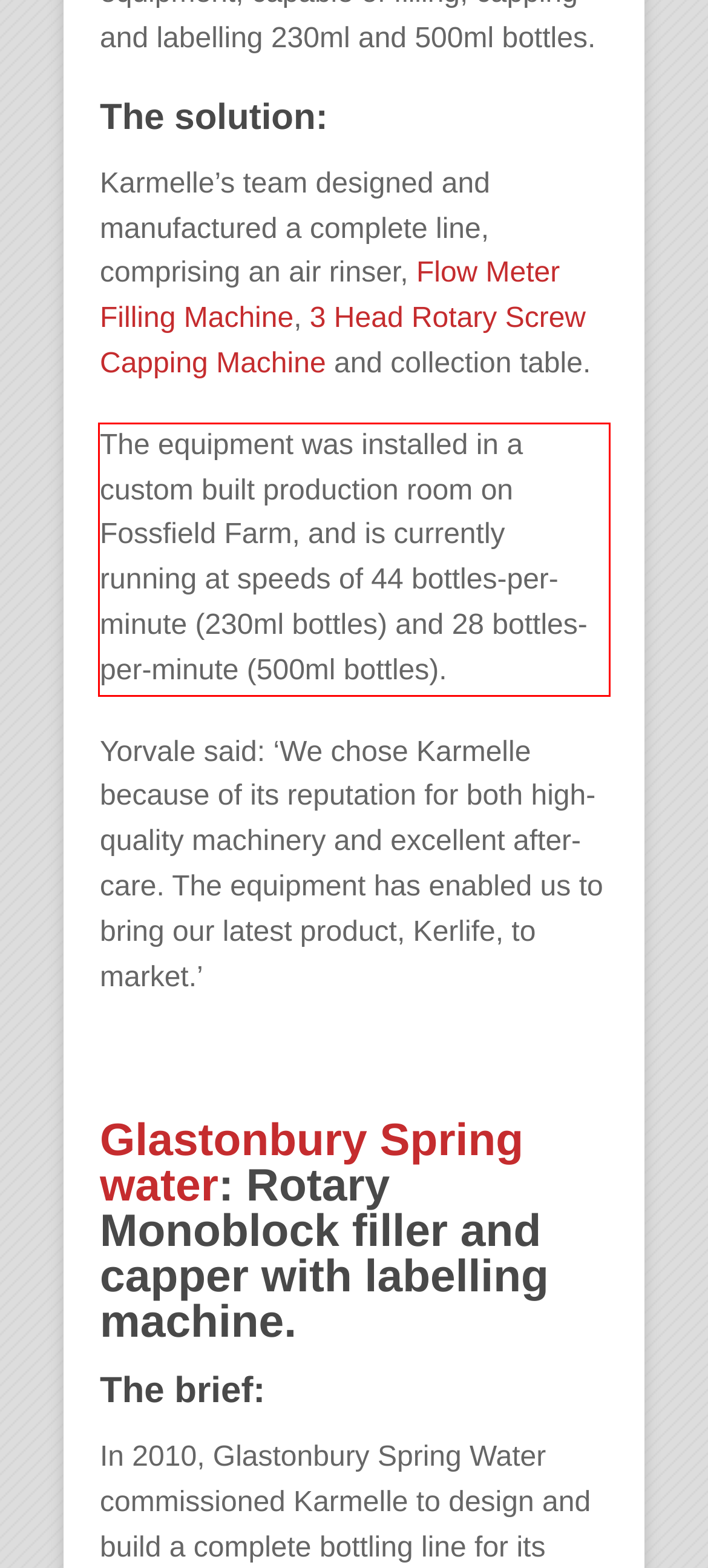You are presented with a screenshot containing a red rectangle. Extract the text found inside this red bounding box.

The equipment was installed in a custom built production room on Fossfield Farm, and is currently running at speeds of 44 bottles-per-minute (230ml bottles) and 28 bottles-per-minute (500ml bottles).